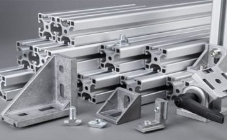Answer this question using a single word or a brief phrase:
What is the color of the background in the image?

Gray